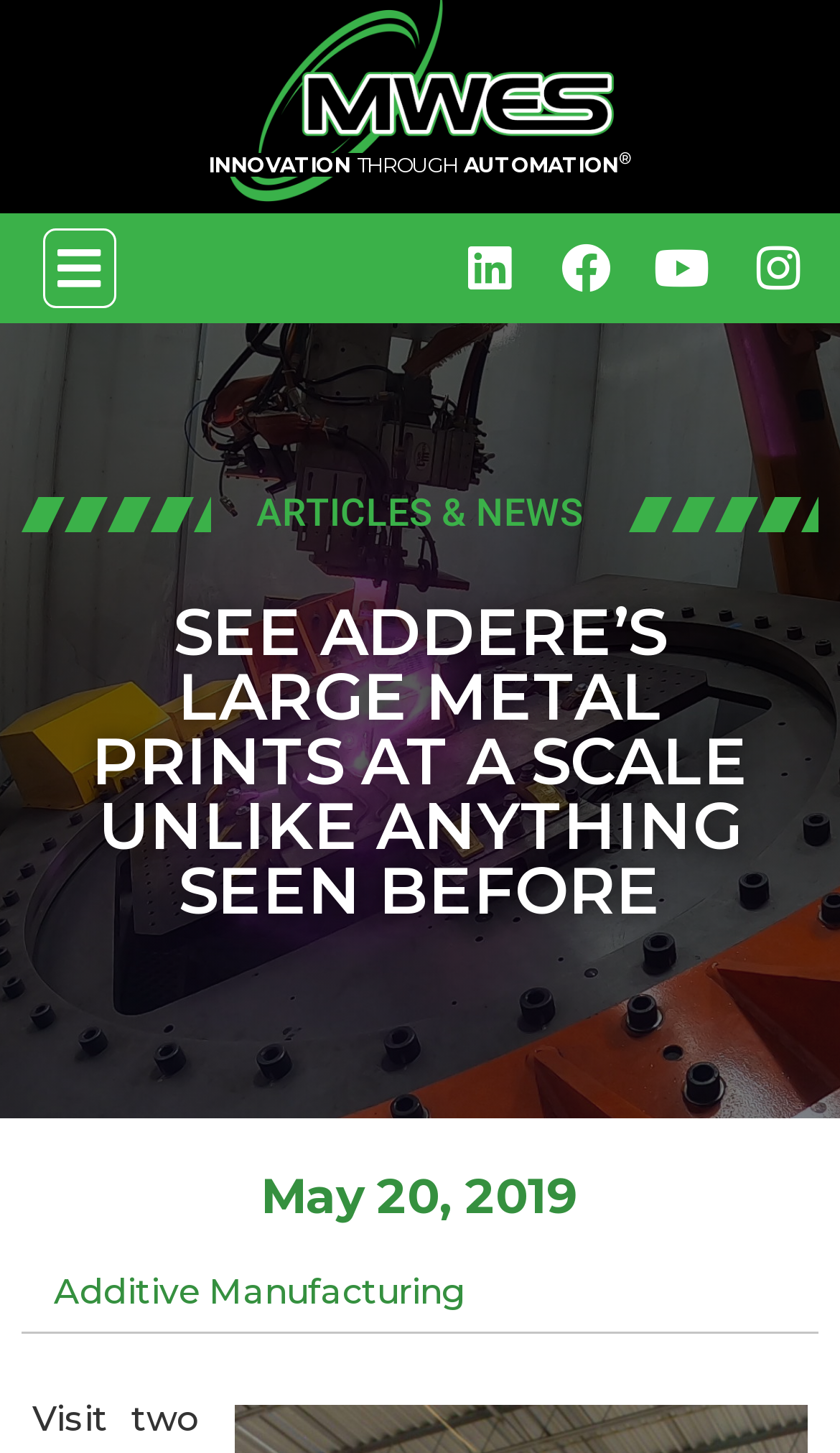Use the details in the image to answer the question thoroughly: 
What is the category of the article?

I looked at the link element with the text 'Additive Manufacturing', which suggests that the article belongs to this category.